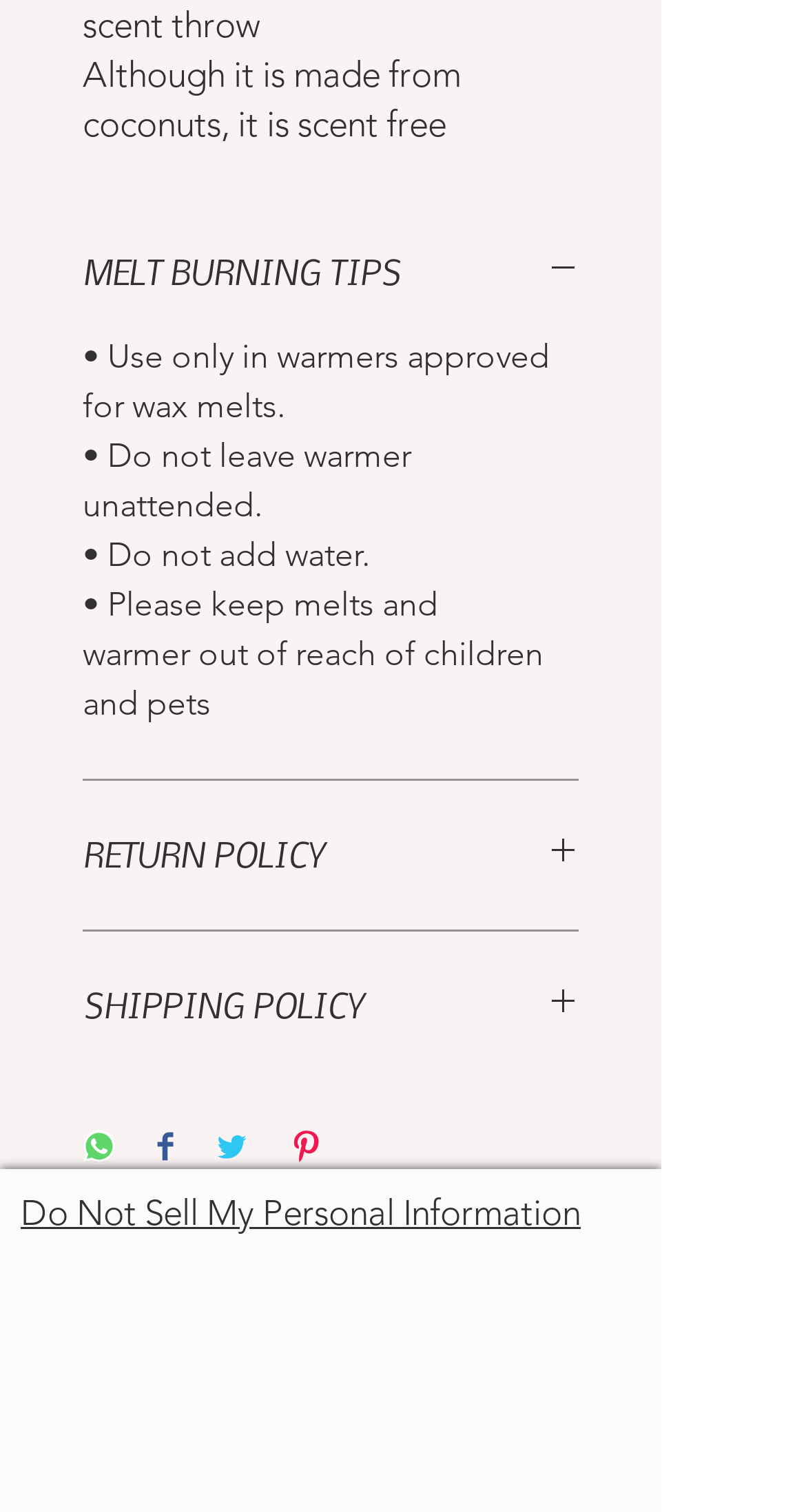What is the purpose of the buttons 'MELT BURNING TIPS', 'RETURN POLICY', and 'SHIPPING POLICY'?
Based on the screenshot, give a detailed explanation to answer the question.

These buttons, which are expanded or collapsible, seem to provide additional information to the user about melt burning tips, return policy, and shipping policy, respectively, as indicated by their headings and the presence of images next to them.